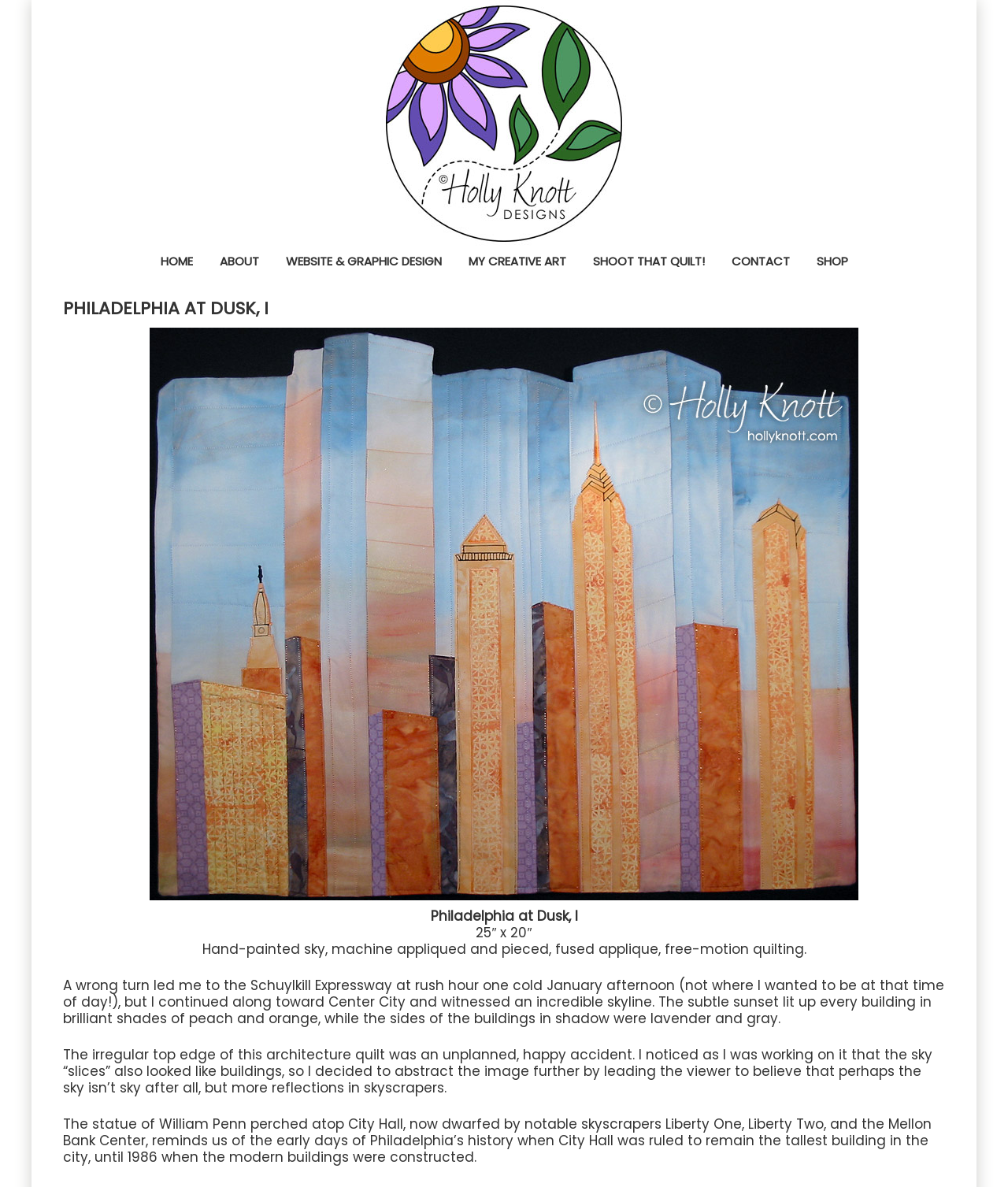Identify and extract the main heading of the webpage.

PHILADELPHIA AT DUSK, I